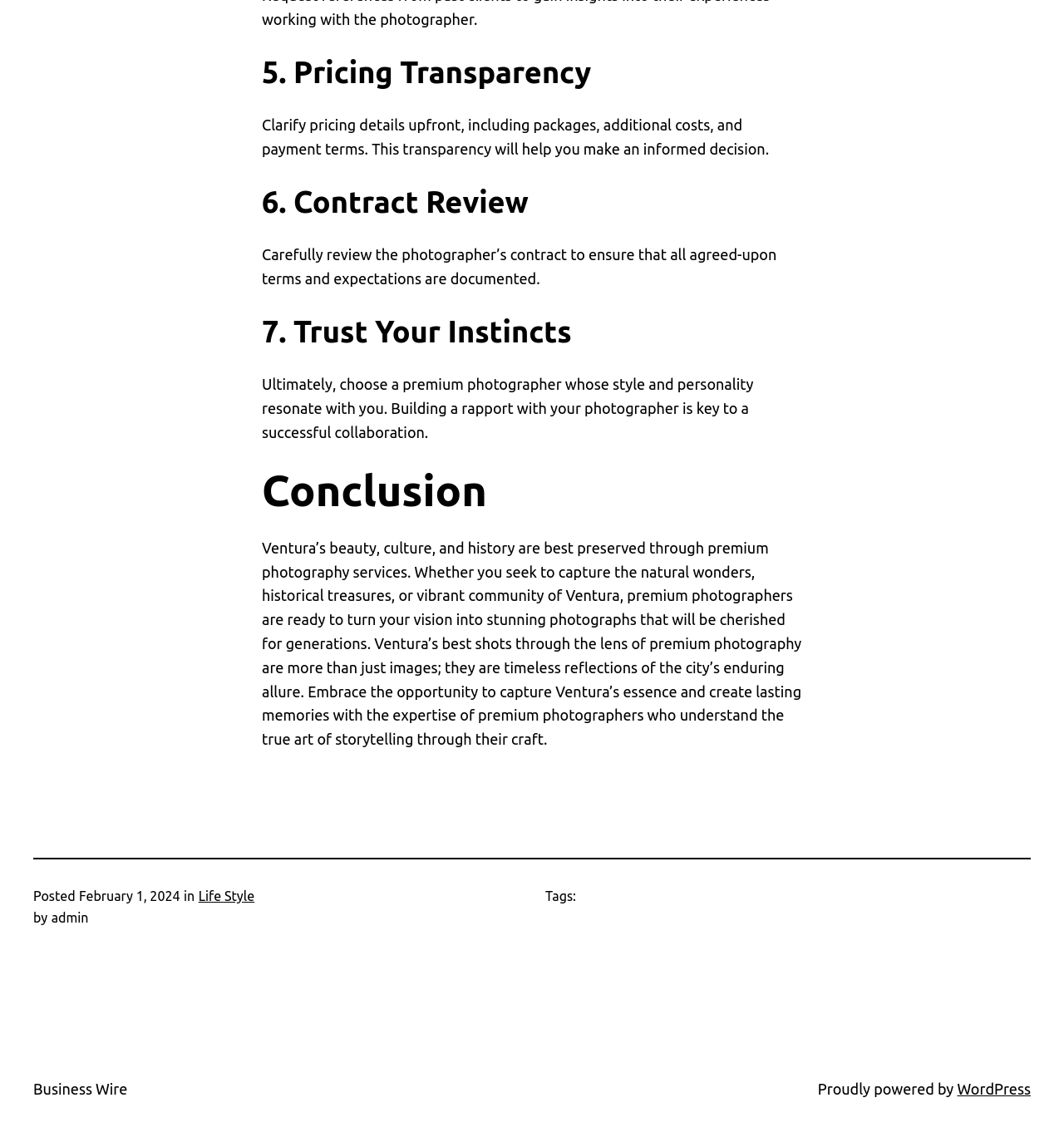What is the category of the article?
Based on the visual content, answer with a single word or a brief phrase.

Life Style